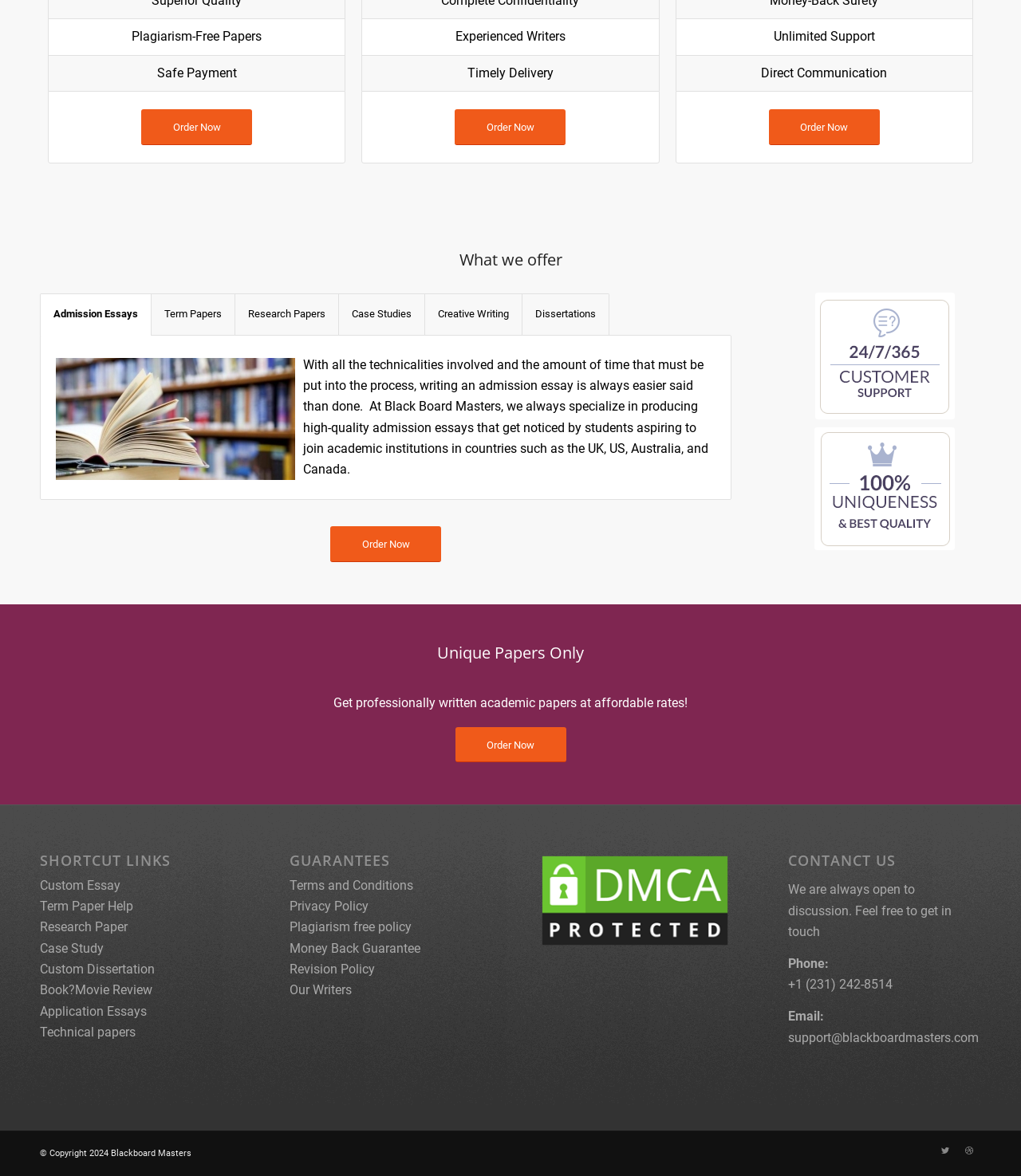Bounding box coordinates are to be given in the format (top-left x, top-left y, bottom-right x, bottom-right y). All values must be floating point numbers between 0 and 1. Provide the bounding box coordinate for the UI element described as: Term Papers

[0.148, 0.249, 0.23, 0.285]